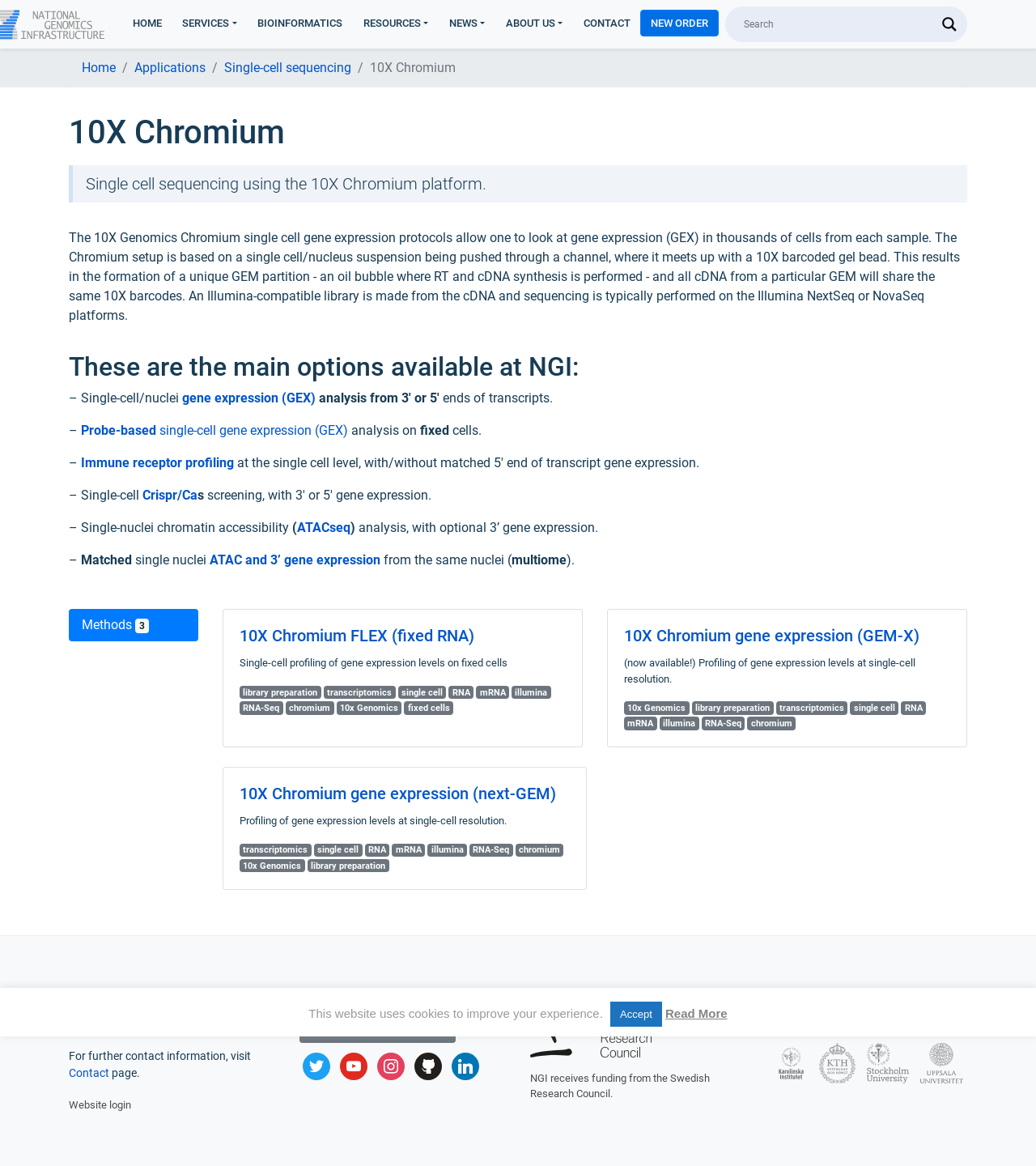Please indicate the bounding box coordinates for the clickable area to complete the following task: "Click on the 'HOME' link". The coordinates should be specified as four float numbers between 0 and 1, i.e., [left, top, right, bottom].

[0.079, 0.051, 0.112, 0.065]